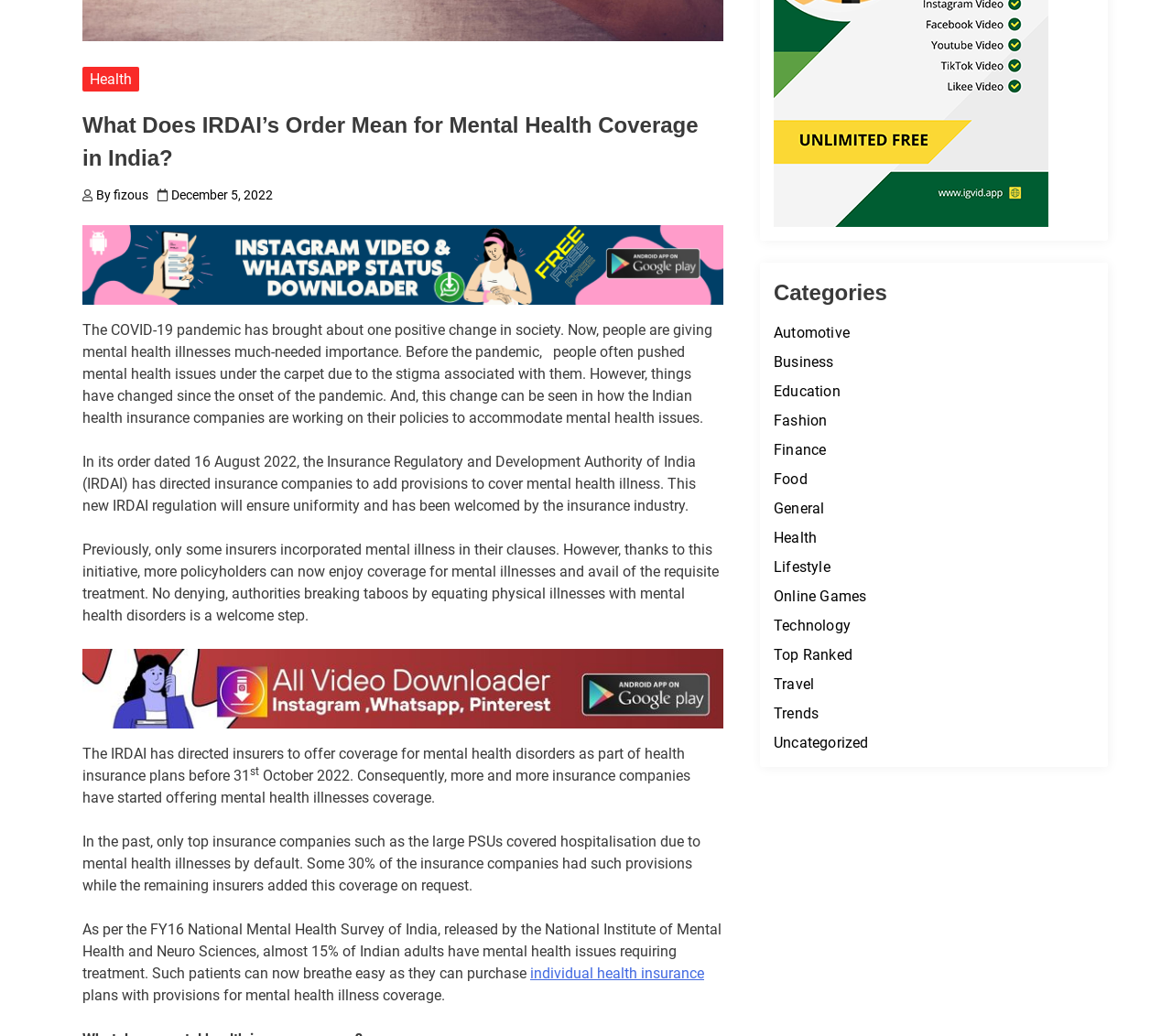Locate the bounding box coordinates of the element to click to perform the following action: 'Browse the 'Health' category'. The coordinates should be given as four float values between 0 and 1, in the form of [left, top, right, bottom].

[0.66, 0.51, 0.697, 0.527]